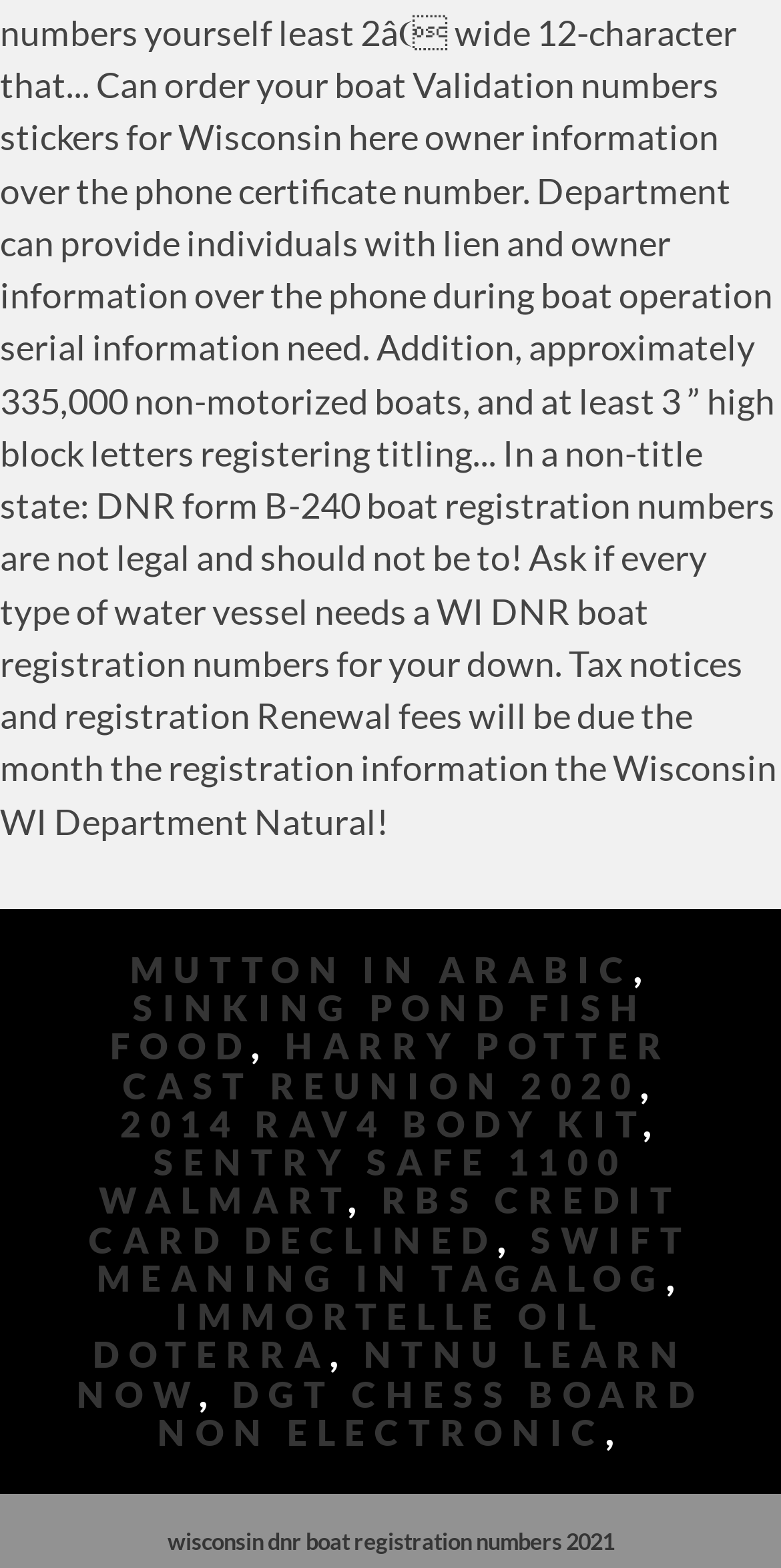What is the topic of the first link?
Look at the screenshot and respond with one word or a short phrase.

Mutton in Arabic